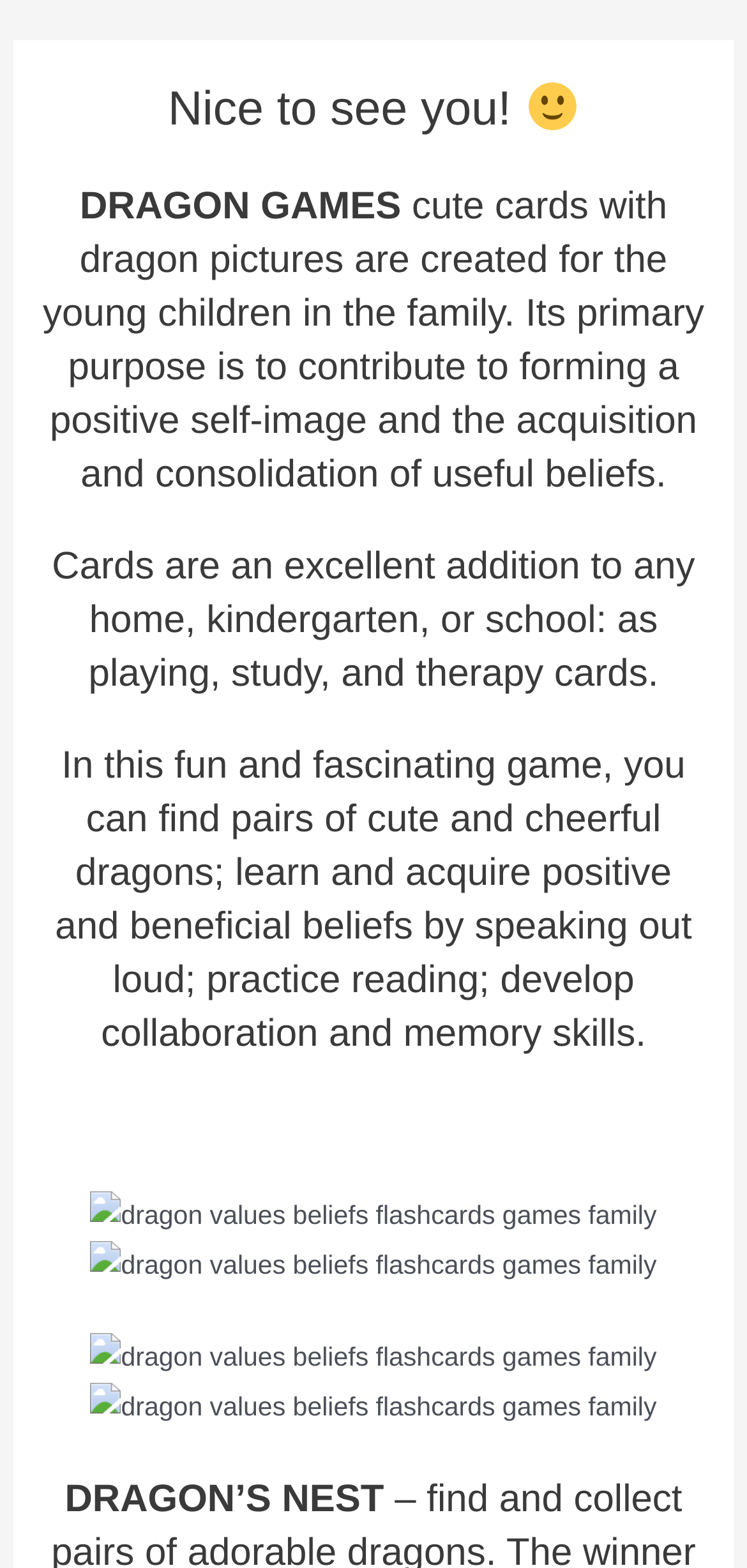Provide a short answer to the following question with just one word or phrase: What is the purpose of the dragon games?

Forming positive self-image